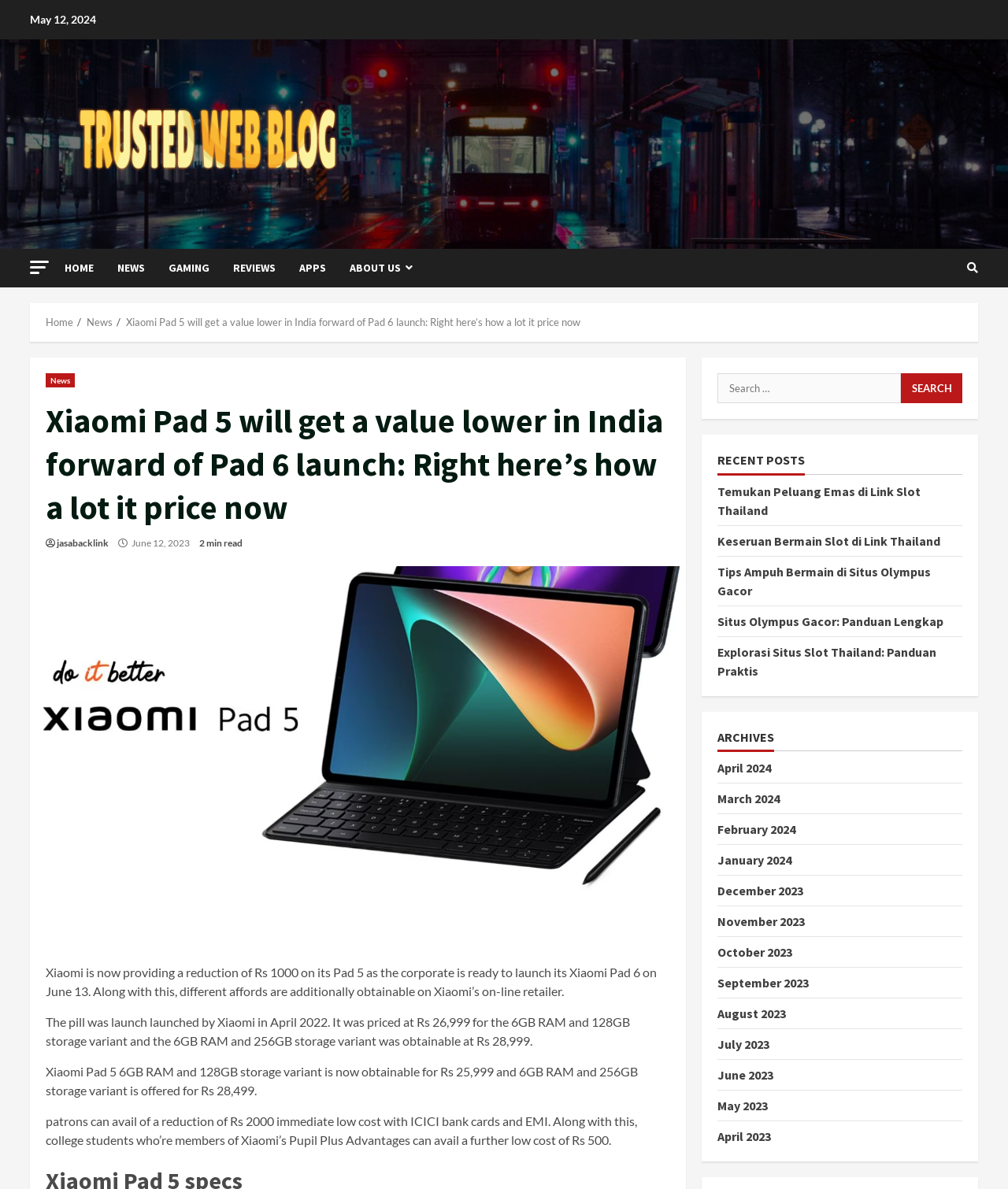Analyze the image and deliver a detailed answer to the question: What is the current price of Xiaomi Pad 5?

The current price of Xiaomi Pad 5 can be found in the article content. The 6GB RAM and 128GB storage variant is now available for Rs 25,999 and the 6GB RAM and 256GB storage variant is offered for Rs 28,499.